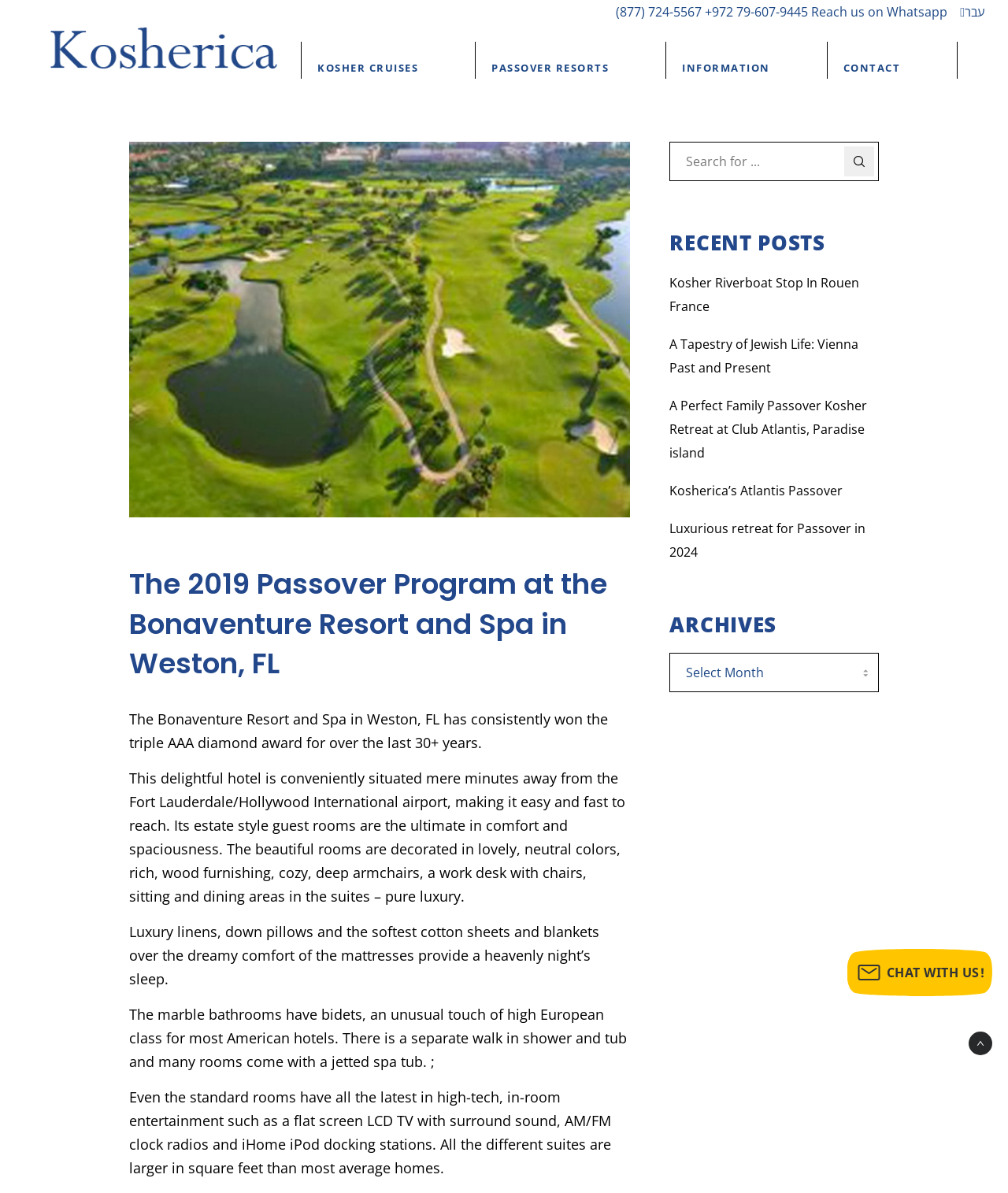What is the name of the resort where the 2019 Passover Program is held?
Provide a detailed answer to the question using information from the image.

The name of the resort can be found in the heading 'The 2019 Passover Program at the Bonaventure Resort and Spa in Weston, FL'.